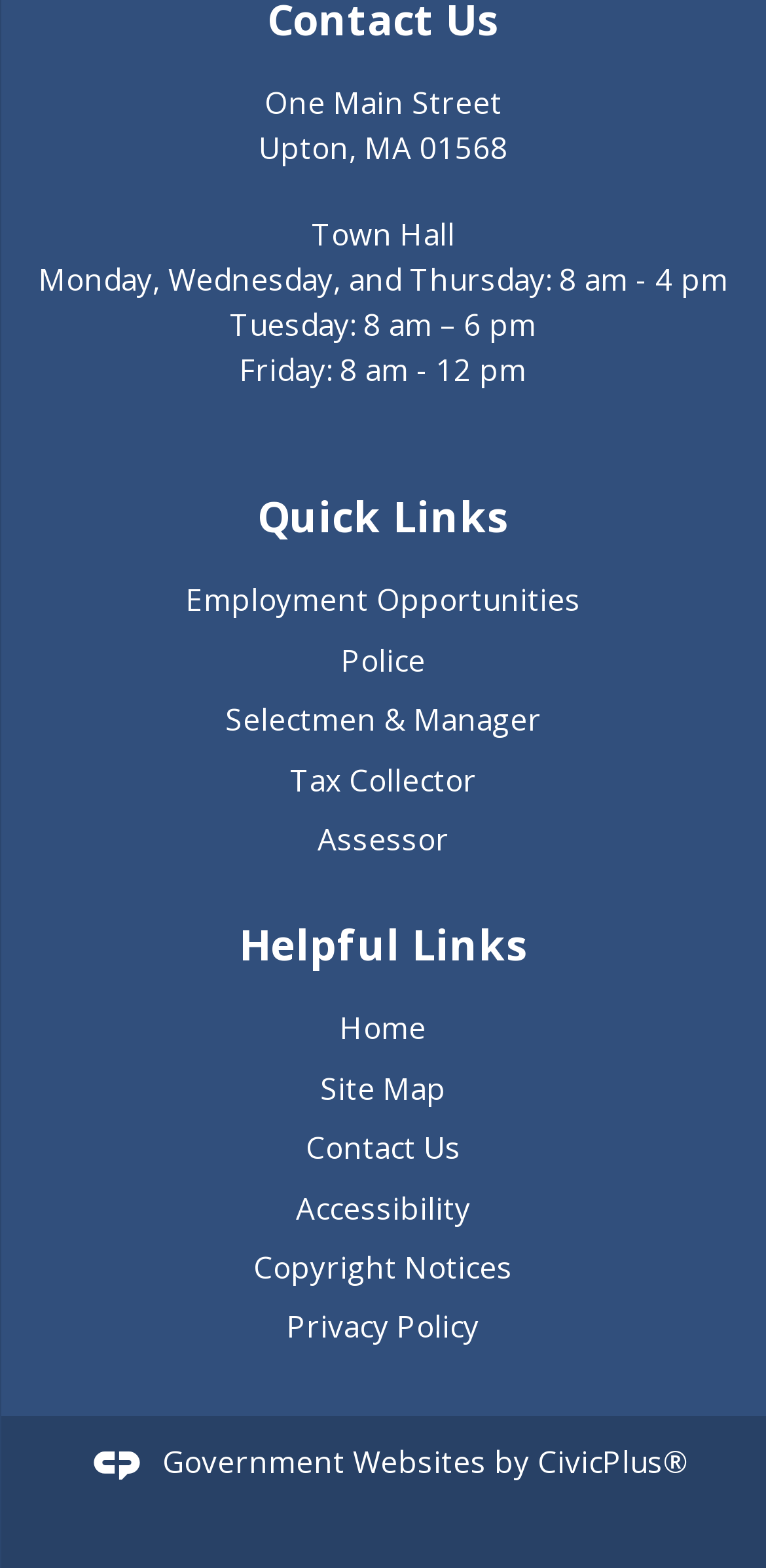Locate the bounding box coordinates of the segment that needs to be clicked to meet this instruction: "Access Copyright Notices".

[0.331, 0.795, 0.669, 0.82]